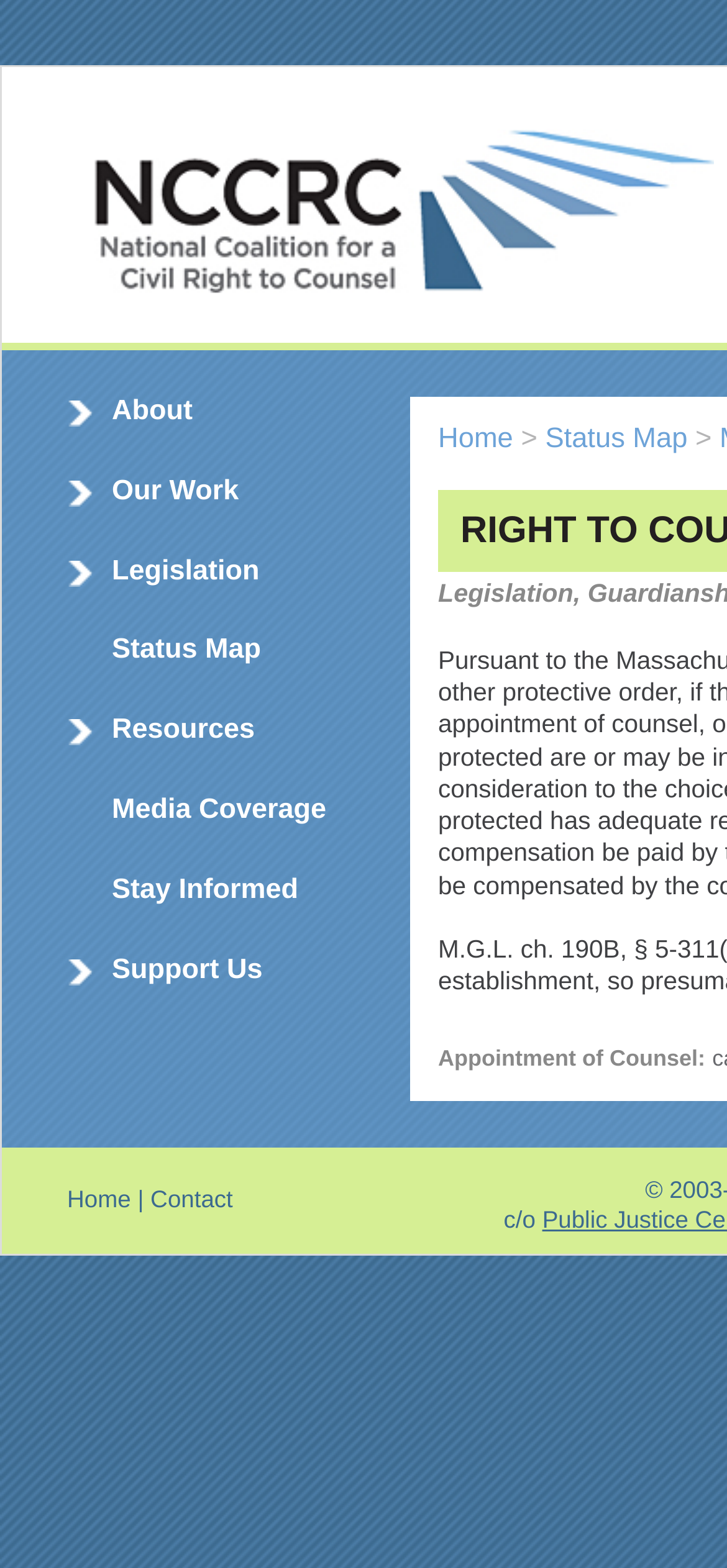How many columns are there in the webpage layout?
Please provide a comprehensive and detailed answer to the question.

I analyzed the bounding box coordinates of the elements and found that there are two main columns in the webpage layout. The left column contains the navigation links, and the right column contains the main content.